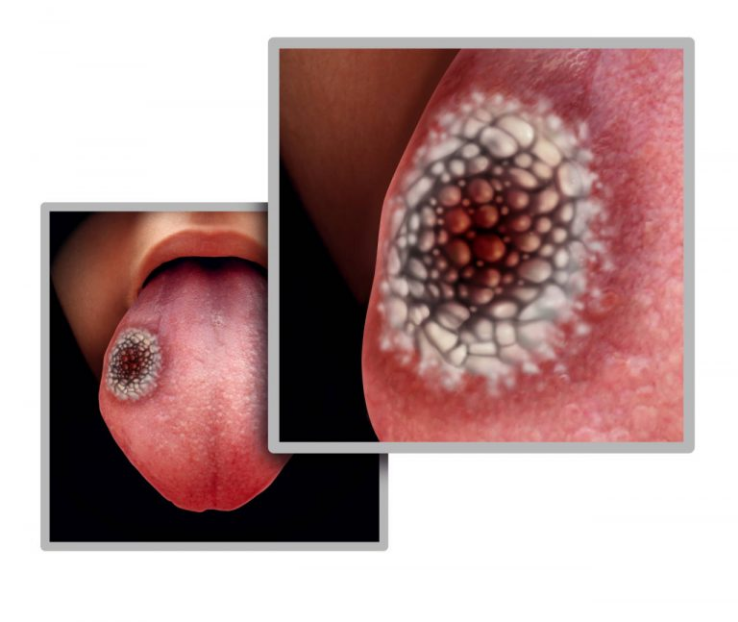Why is early identification of oral abnormalities important? Please answer the question using a single word or phrase based on the image.

Timely diagnosis and treatment